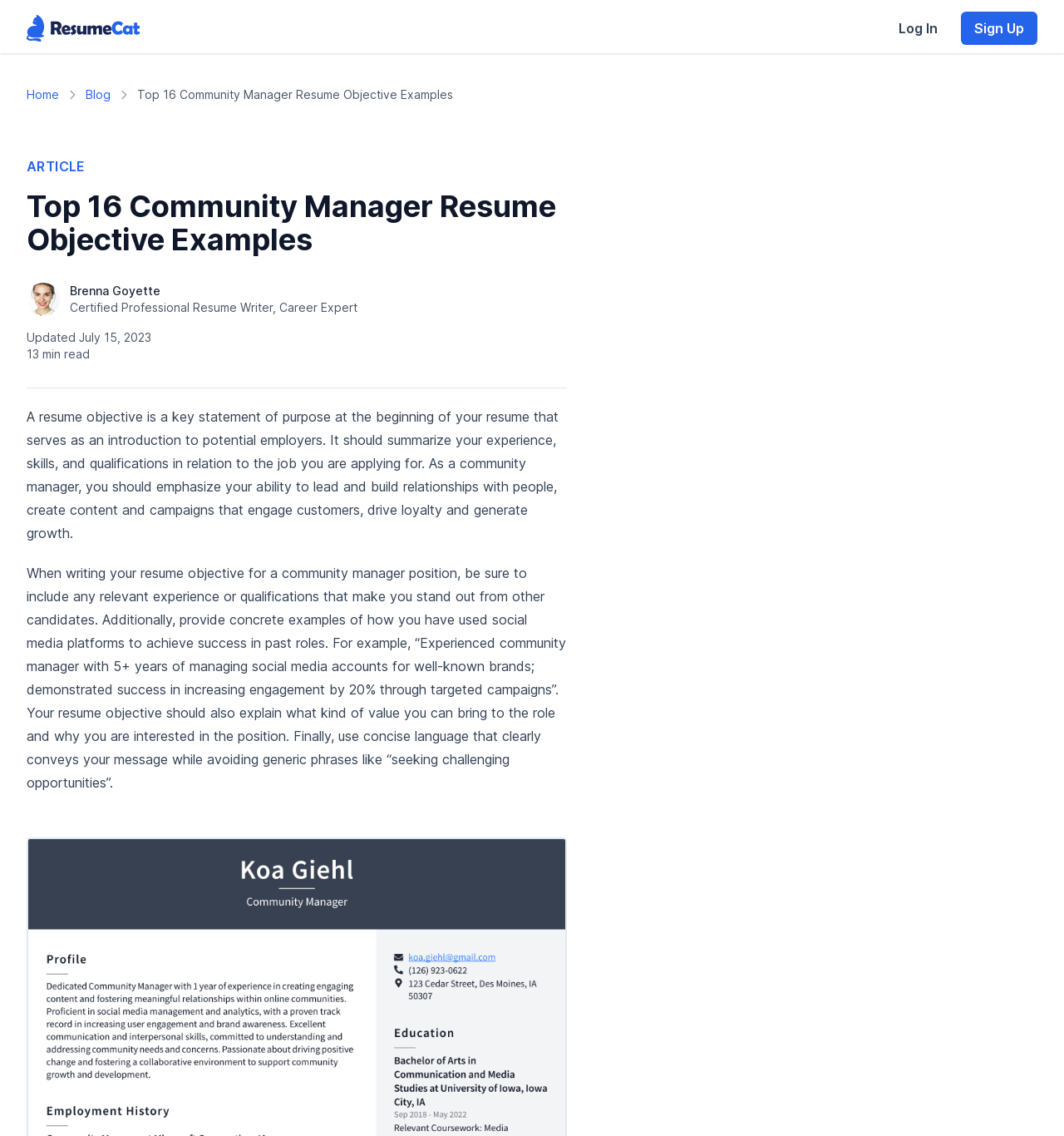Who is the author of the article?
Please provide a single word or phrase in response based on the screenshot.

Brenna Goyette